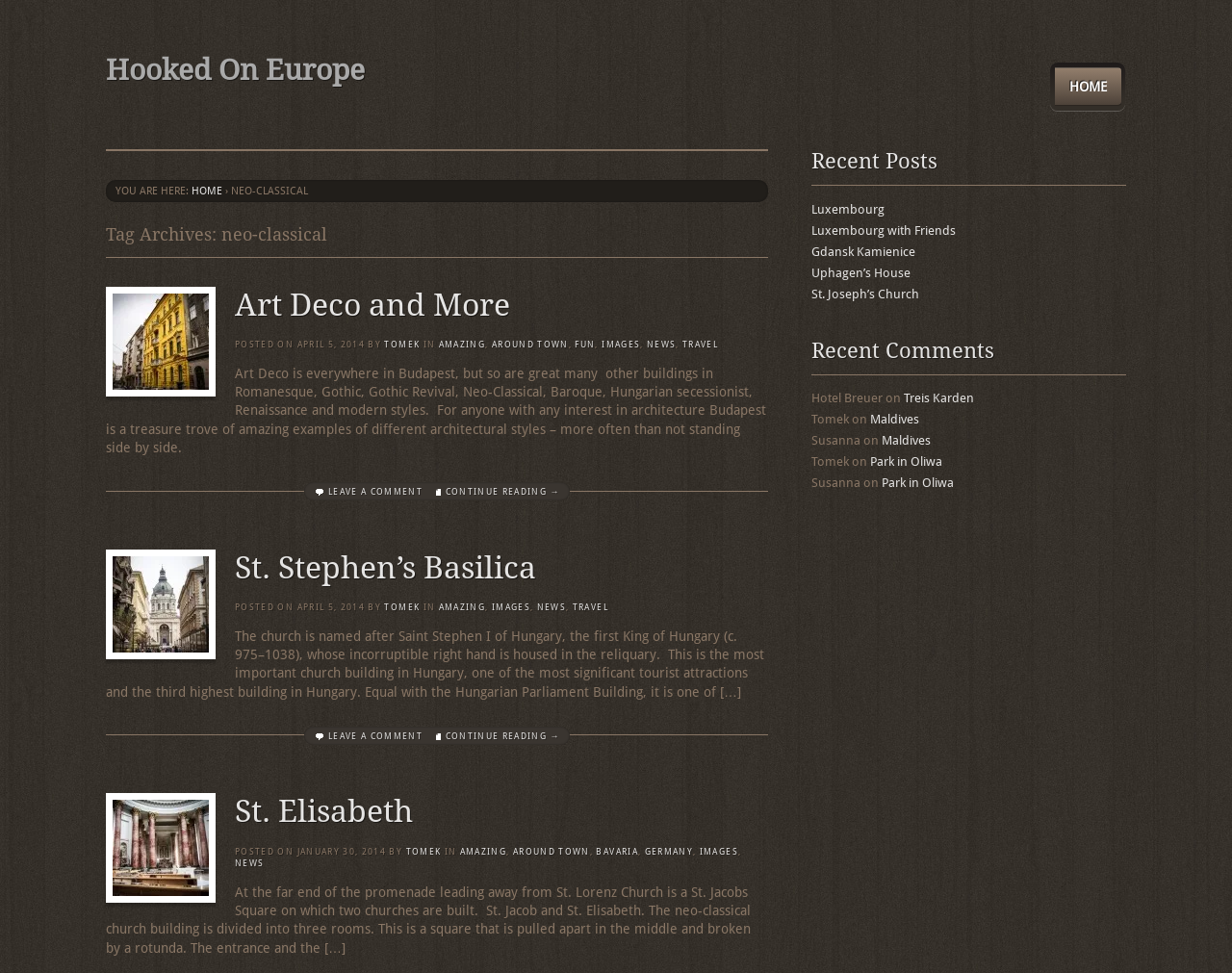Identify the bounding box coordinates for the element you need to click to achieve the following task: "read about Art Deco and More". The coordinates must be four float values ranging from 0 to 1, formatted as [left, top, right, bottom].

[0.191, 0.295, 0.414, 0.332]